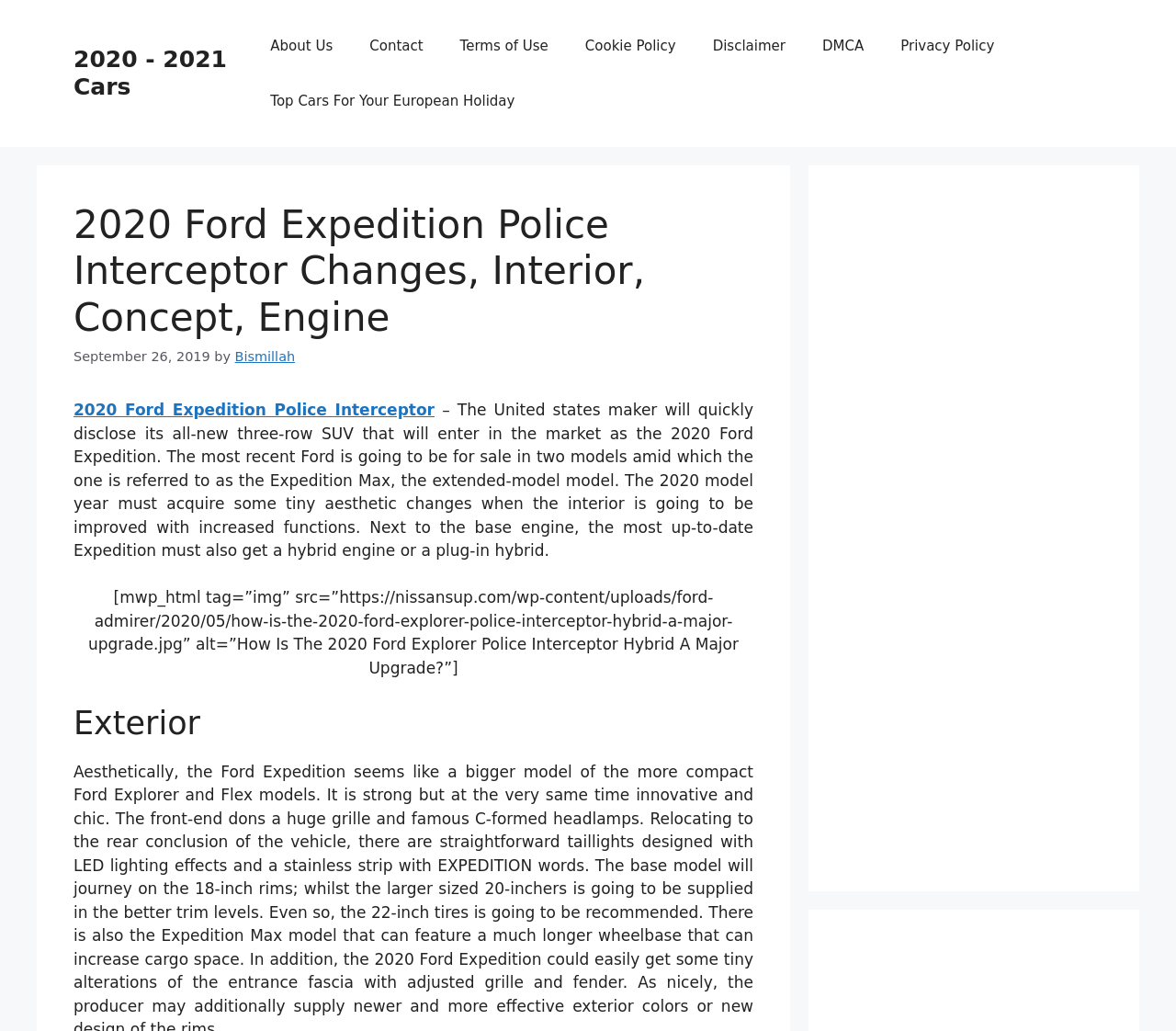What is the source of the image described in the paragraph?
Answer the question with as much detail as possible.

I found the source of the image by looking at the StaticText element that contains the image tag, which has a src attribute with the specified URL.